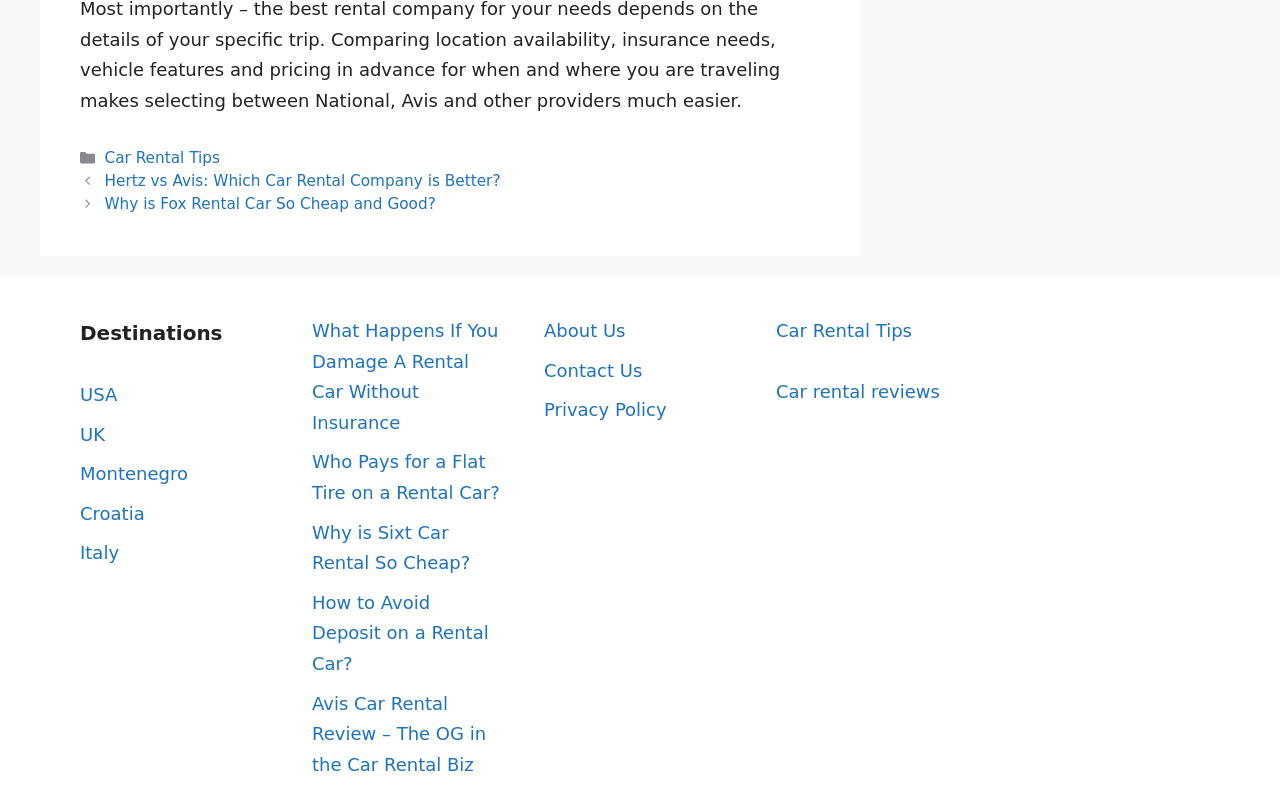Kindly determine the bounding box coordinates for the clickable area to achieve the given instruction: "Read about Hertz vs Avis".

[0.082, 0.215, 0.391, 0.238]